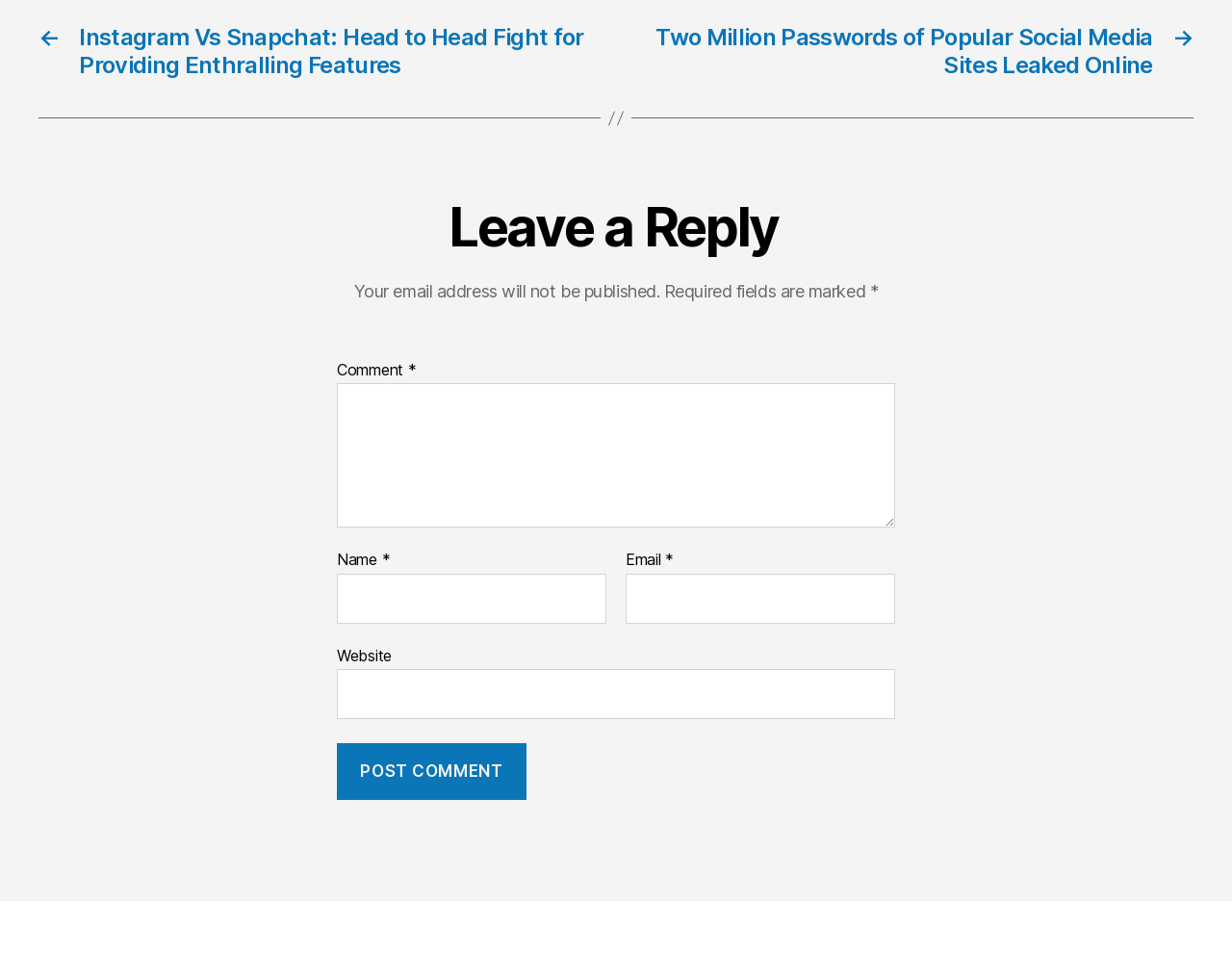How many links are at the top of the webpage?
Please answer the question with as much detail and depth as you can.

The webpage has two links at the top, 'Instagram Vs Snapchat: Head to Head Fight for Providing Enthralling Features' and 'Two Million Passwords of Popular Social Media Sites Leaked Online'. These links are likely to be related to the content of the webpage.